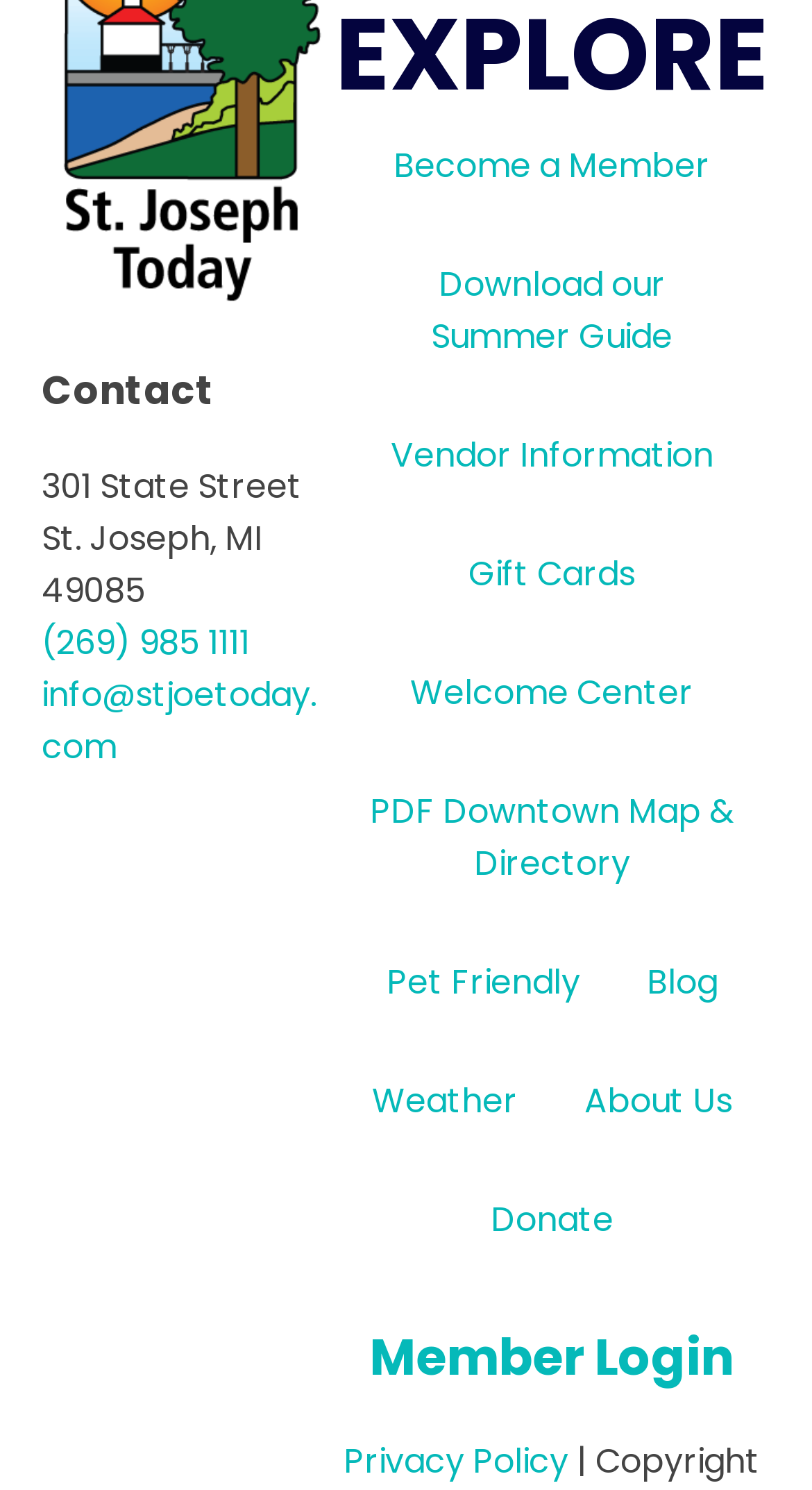Identify the bounding box coordinates of the element that should be clicked to fulfill this task: "View Privacy Policy". The coordinates should be provided as four float numbers between 0 and 1, i.e., [left, top, right, bottom].

None